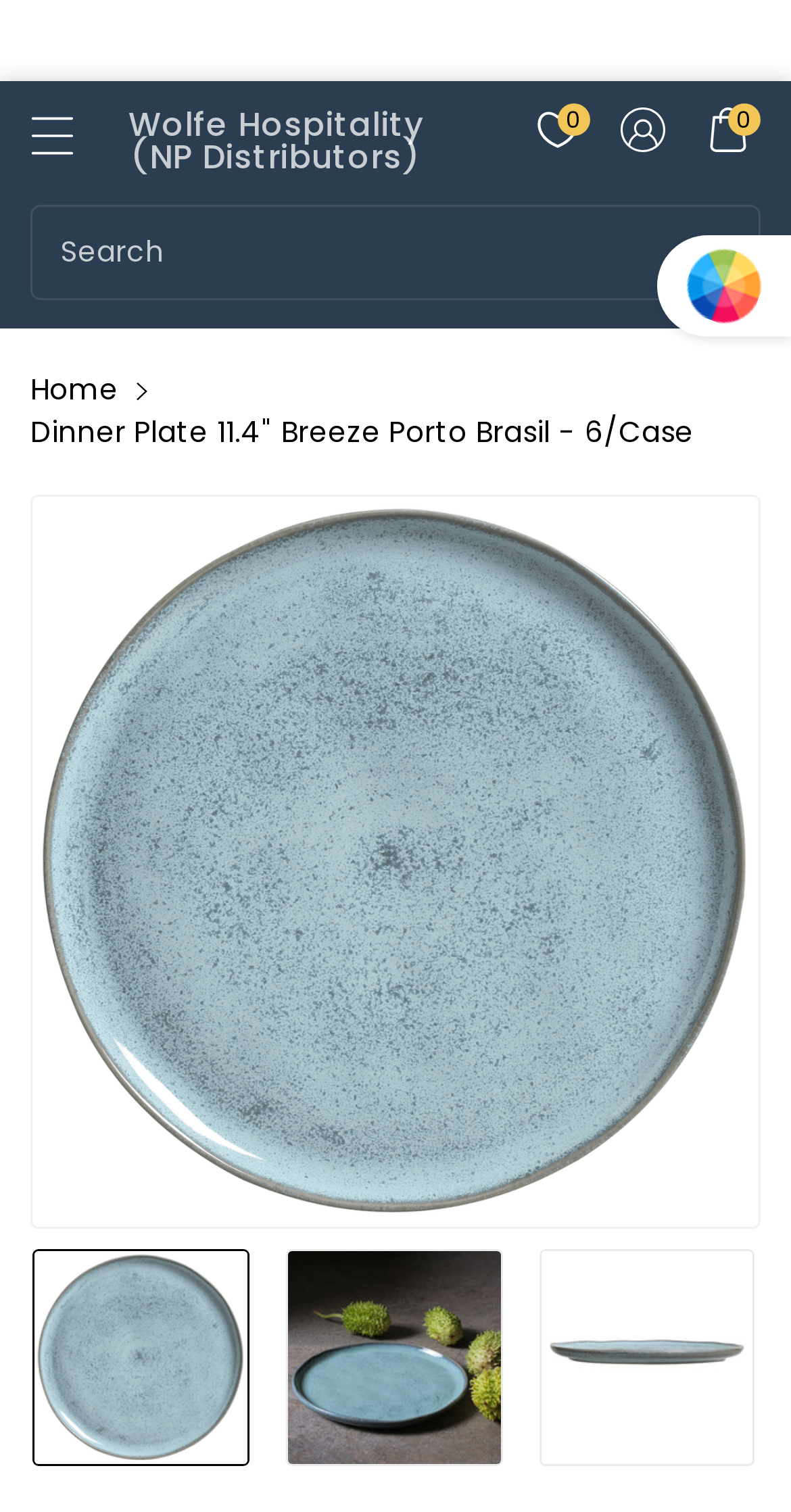Identify the bounding box coordinates of the section that should be clicked to achieve the task described: "Load image 1 in gallery view".

[0.038, 0.823, 0.317, 0.969]